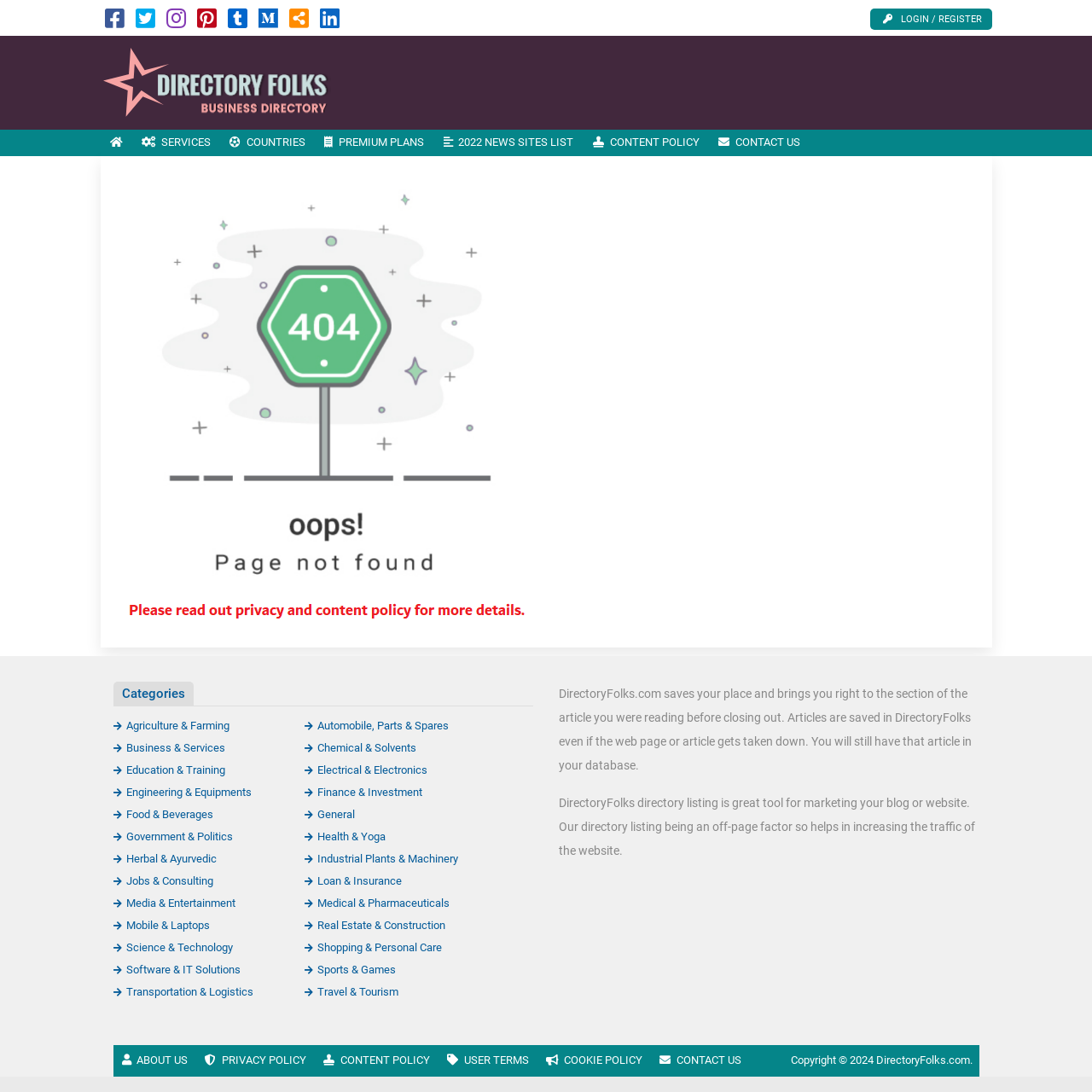Please predict the bounding box coordinates of the element's region where a click is necessary to complete the following instruction: "Click the LOGIN / REGISTER button". The coordinates should be represented by four float numbers between 0 and 1, i.e., [left, top, right, bottom].

[0.796, 0.008, 0.908, 0.027]